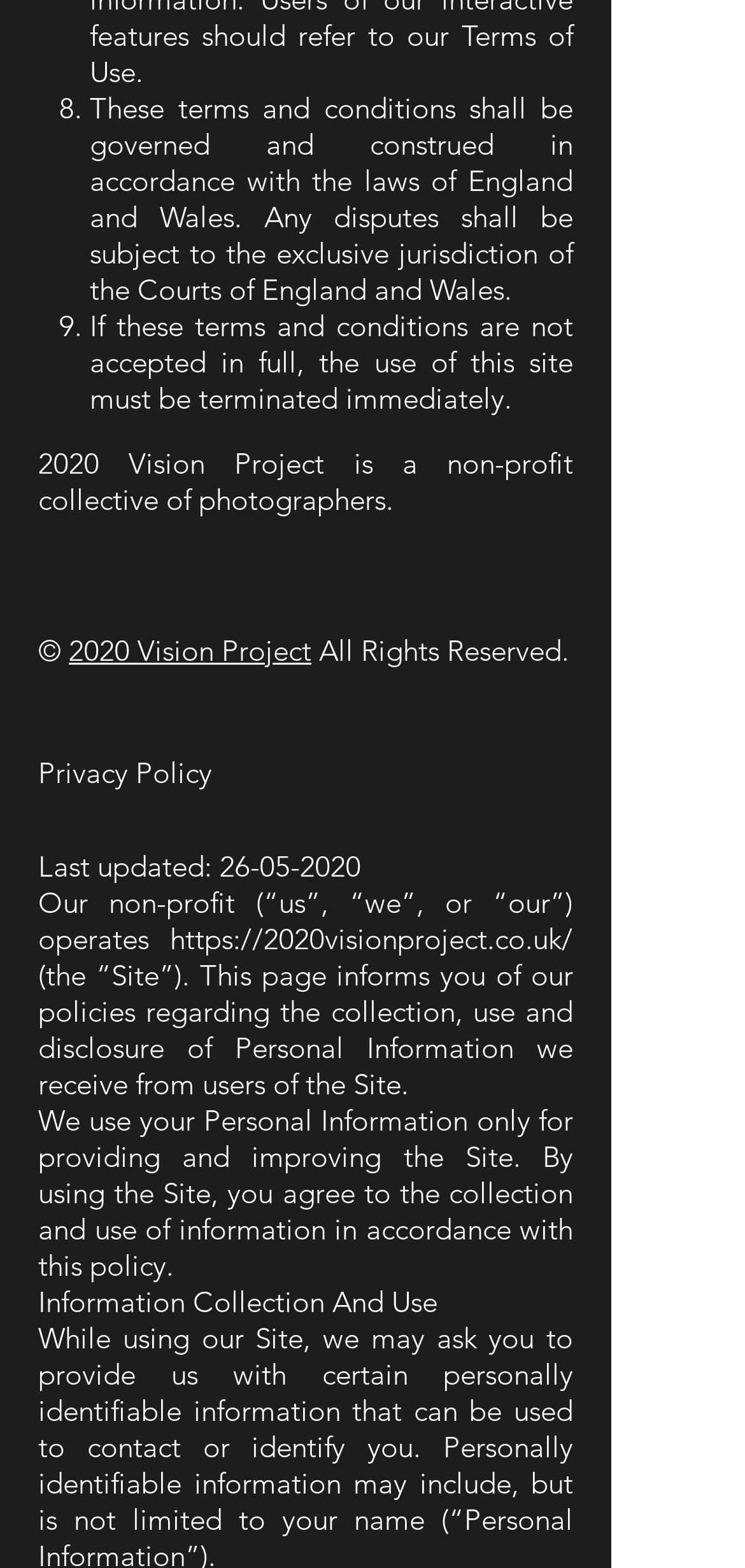What is the name of the non-profit collective of photographers?
From the image, provide a succinct answer in one word or a short phrase.

2020 Vision Project